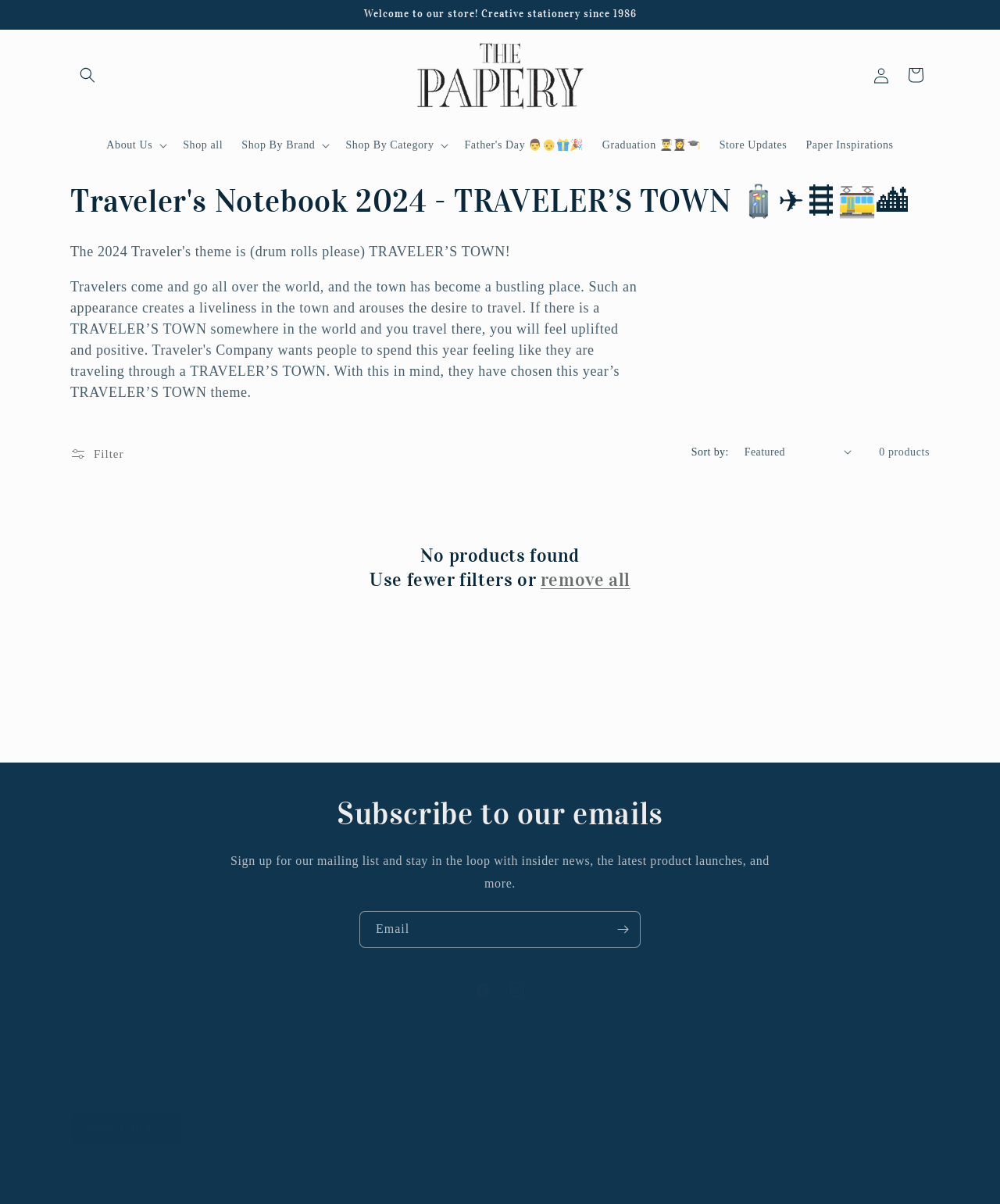Using the element description provided, determine the bounding box coordinates in the format (top-left x, top-left y, bottom-right x, bottom-right y). Ensure that all values are floating point numbers between 0 and 1. Element description: aria-label="Search"

[0.07, 0.048, 0.105, 0.077]